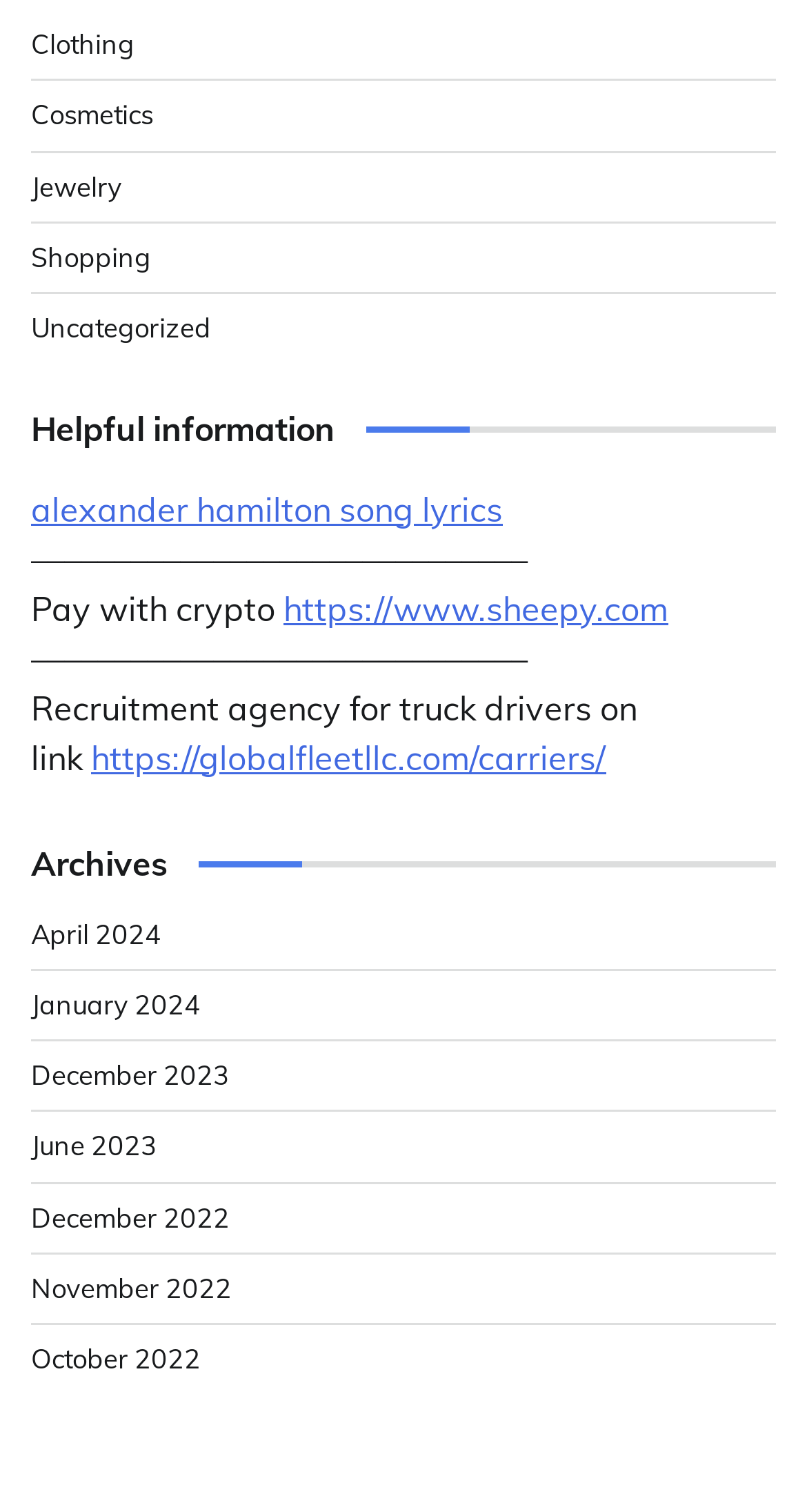From the webpage screenshot, predict the bounding box coordinates (top-left x, top-left y, bottom-right x, bottom-right y) for the UI element described here: alexander hamilton song lyrics

[0.038, 0.322, 0.623, 0.35]